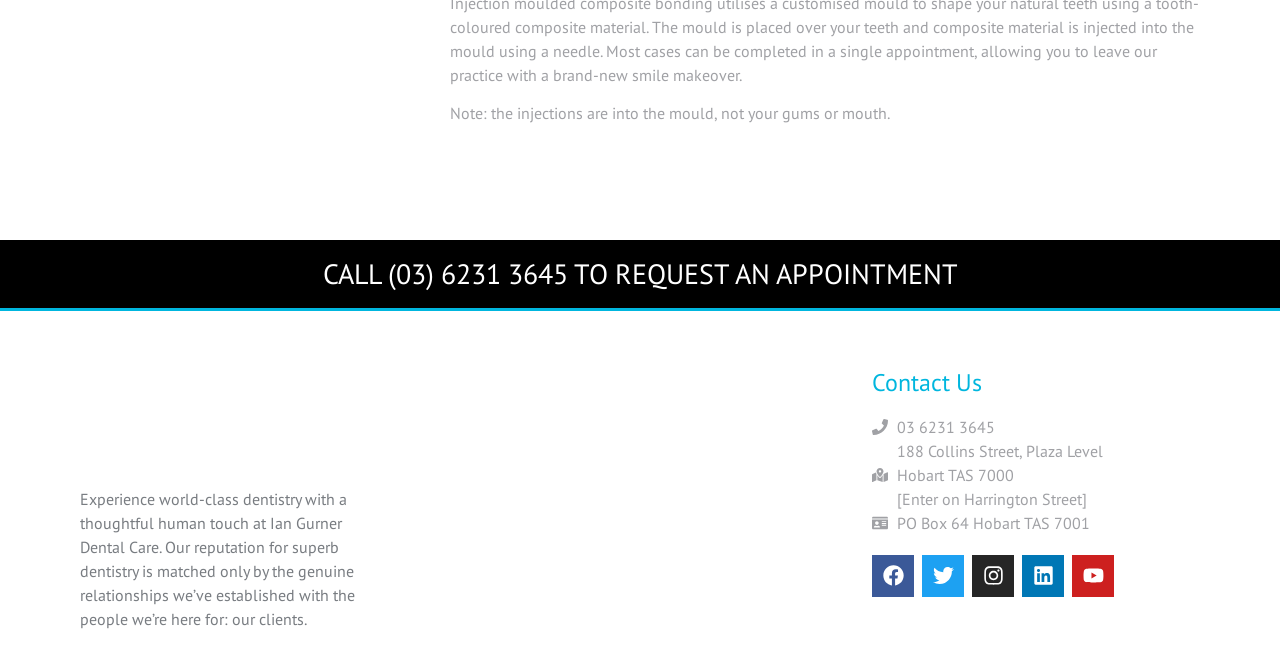Please predict the bounding box coordinates of the element's region where a click is necessary to complete the following instruction: "Search for something". The coordinates should be represented by four float numbers between 0 and 1, i.e., [left, top, right, bottom].

None